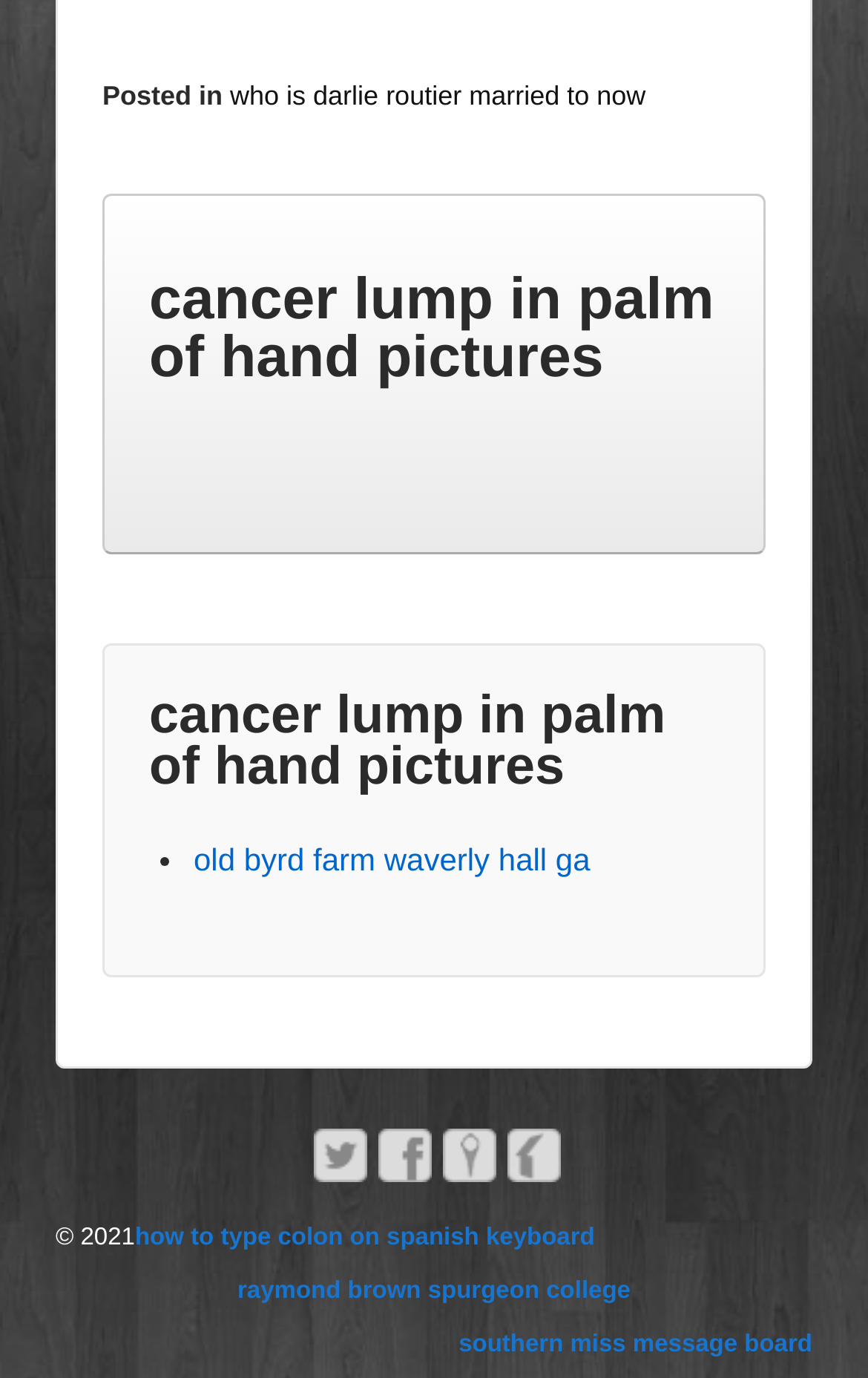Find the bounding box coordinates of the clickable region needed to perform the following instruction: "Click on the link to know who Darlie Routier is married to now". The coordinates should be provided as four float numbers between 0 and 1, i.e., [left, top, right, bottom].

[0.265, 0.058, 0.744, 0.081]